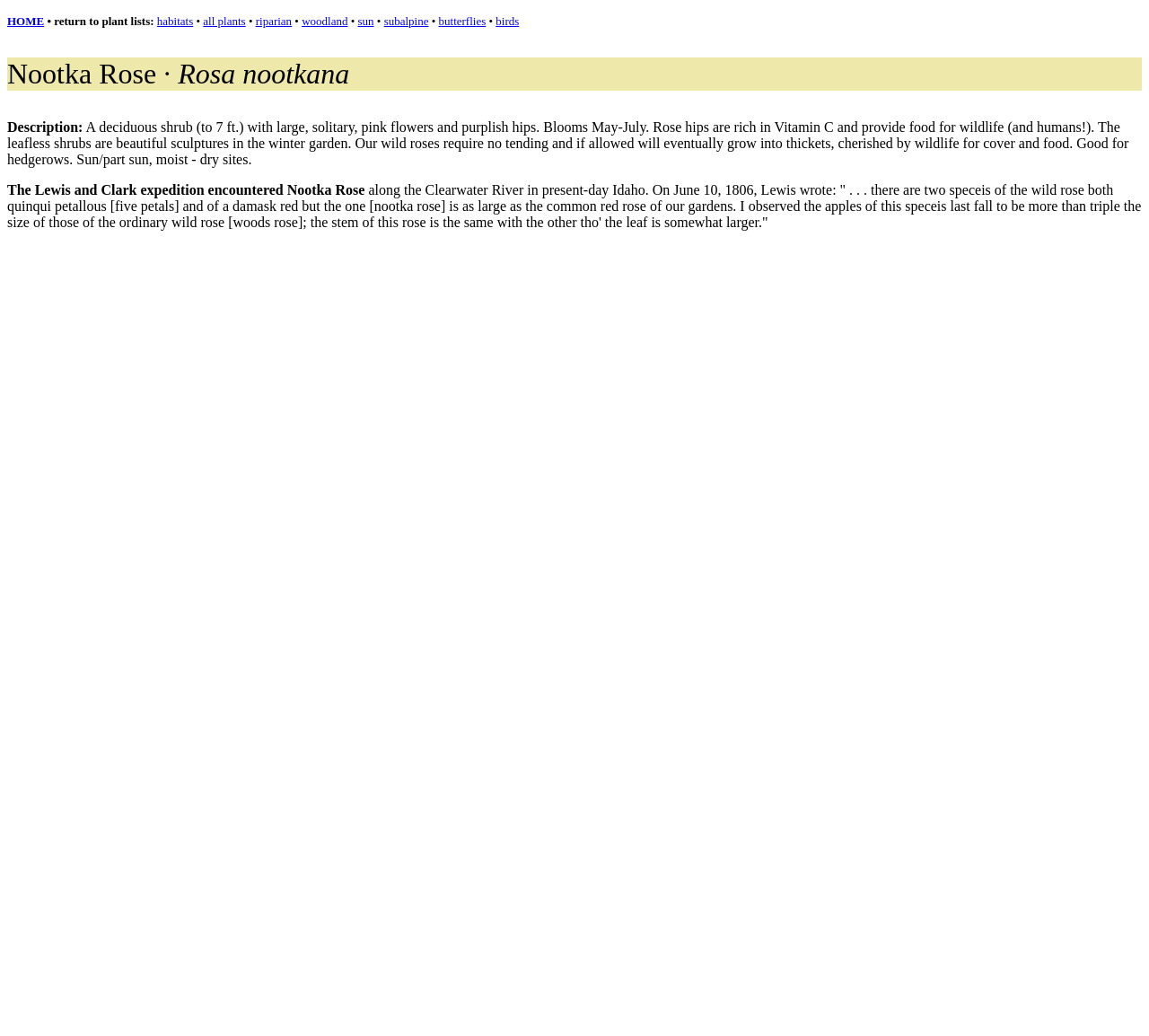Kindly determine the bounding box coordinates for the clickable area to achieve the given instruction: "read about butterflies".

[0.382, 0.014, 0.423, 0.027]